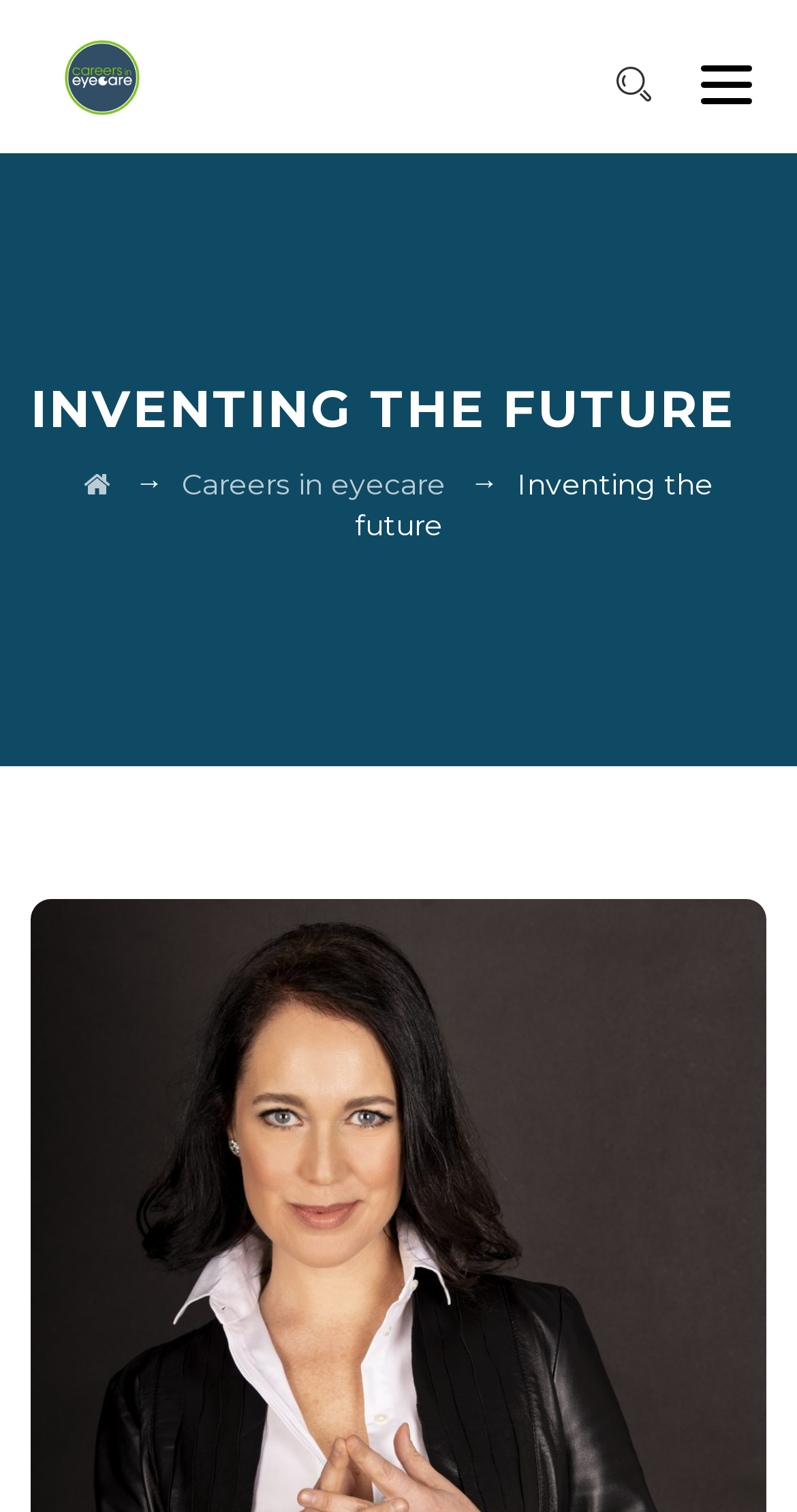What is the relationship between 'Inventing the future' and 'Careers in eyecare'?
Please give a detailed answer to the question using the information shown in the image.

The webpage presents 'Inventing the future' as a heading, and 'Careers in eyecare' as a link. The presence of 'Inventing the future' as a static text later on the page suggests that it is a related concept to careers in eyecare, possibly indicating that the webpage is about innovating or advancing careers in this field.